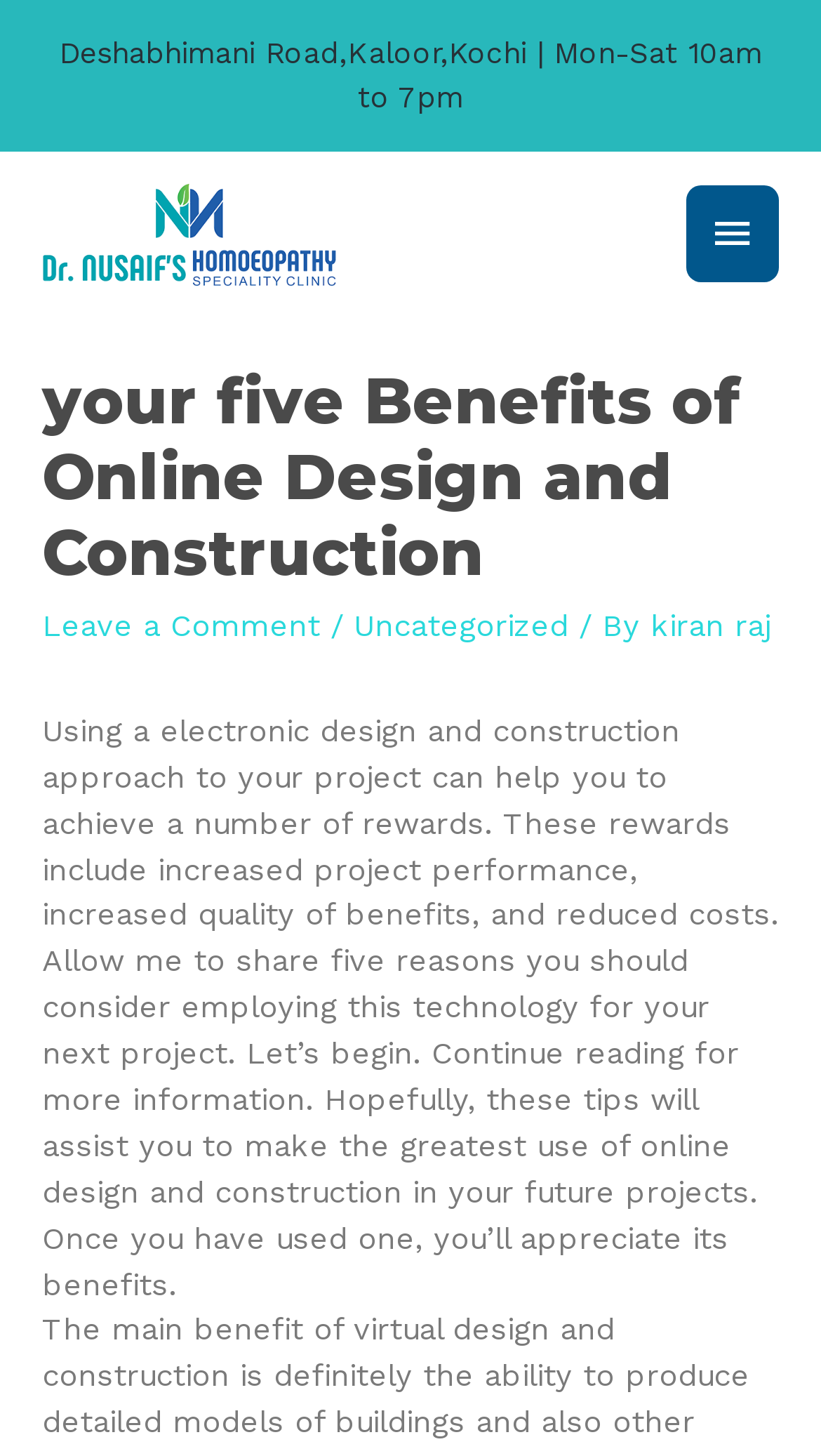Please provide a comprehensive response to the question based on the details in the image: What is the address of the office mentioned on the webpage?

The address is mentioned at the top of the webpage, which says 'Deshabhimani Road,Kaloor,Kochi | Mon-Sat 10am to 7pm'.